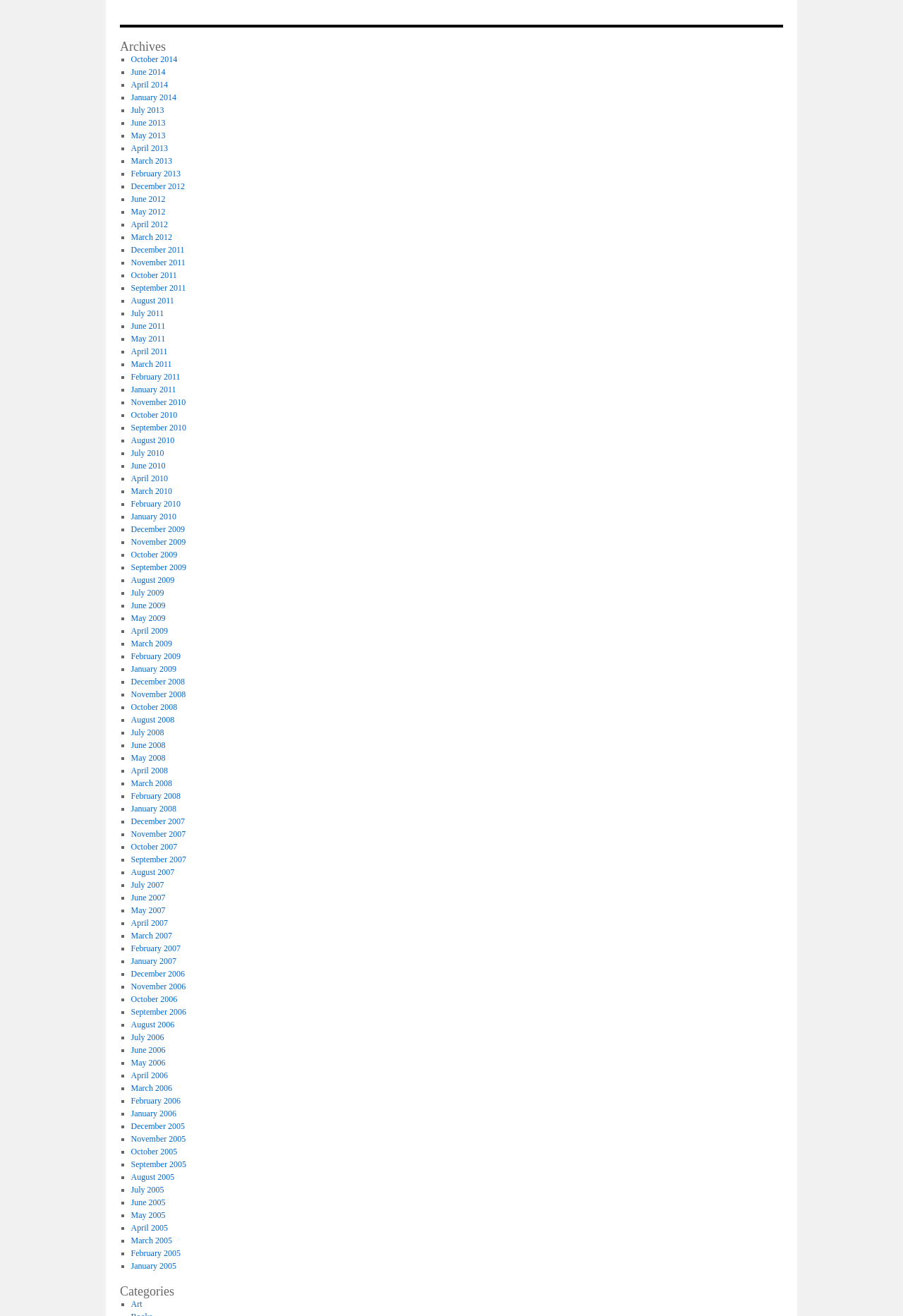Respond to the following question using a concise word or phrase: 
What is the main category of the webpage?

Archives